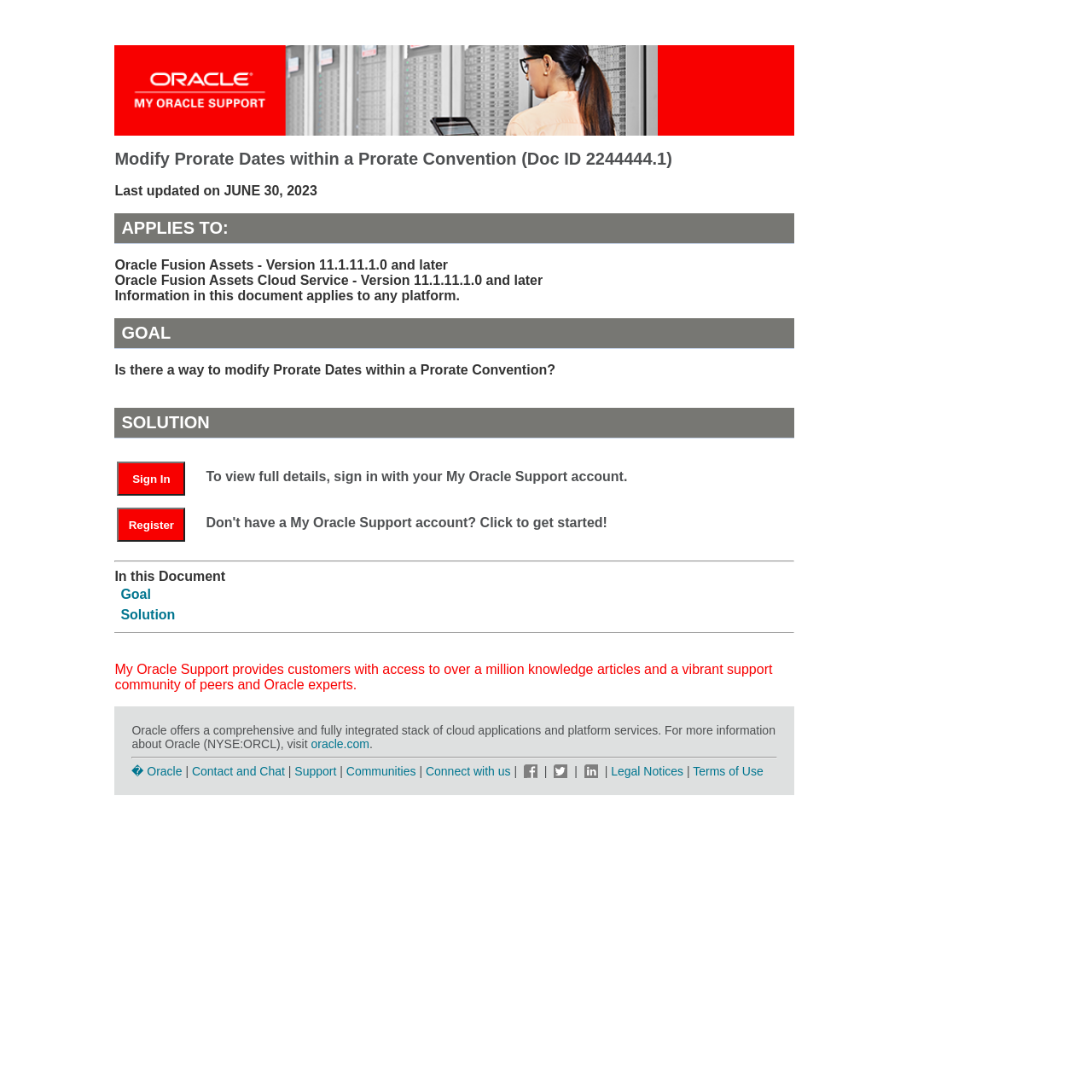Please specify the bounding box coordinates of the region to click in order to perform the following instruction: "Sign in with your My Oracle Support account".

[0.107, 0.416, 0.186, 0.457]